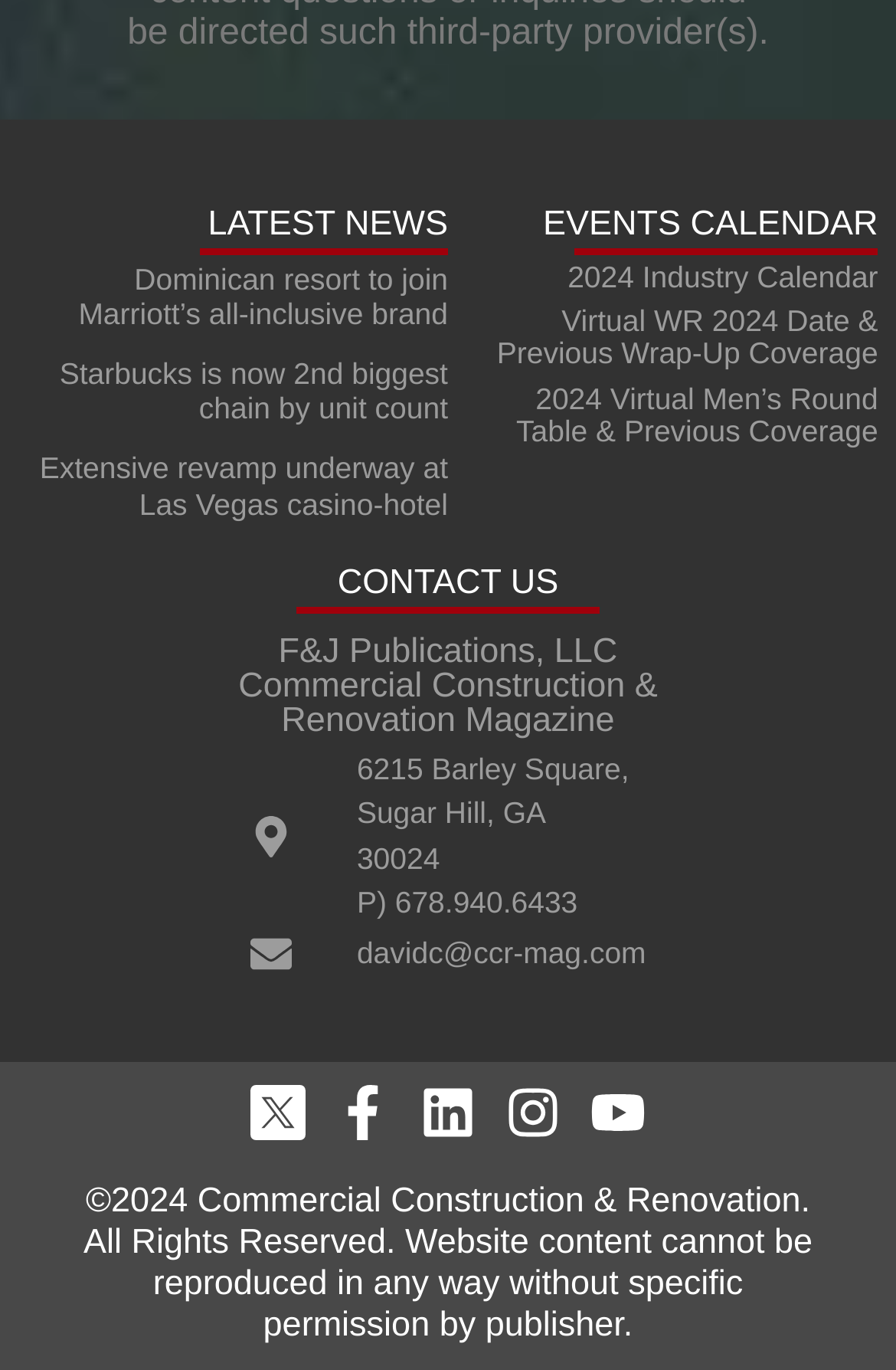Please specify the bounding box coordinates of the clickable region necessary for completing the following instruction: "Read latest news about Dominican resort joining Marriott’s all-inclusive brand". The coordinates must consist of four float numbers between 0 and 1, i.e., [left, top, right, bottom].

[0.088, 0.191, 0.5, 0.242]